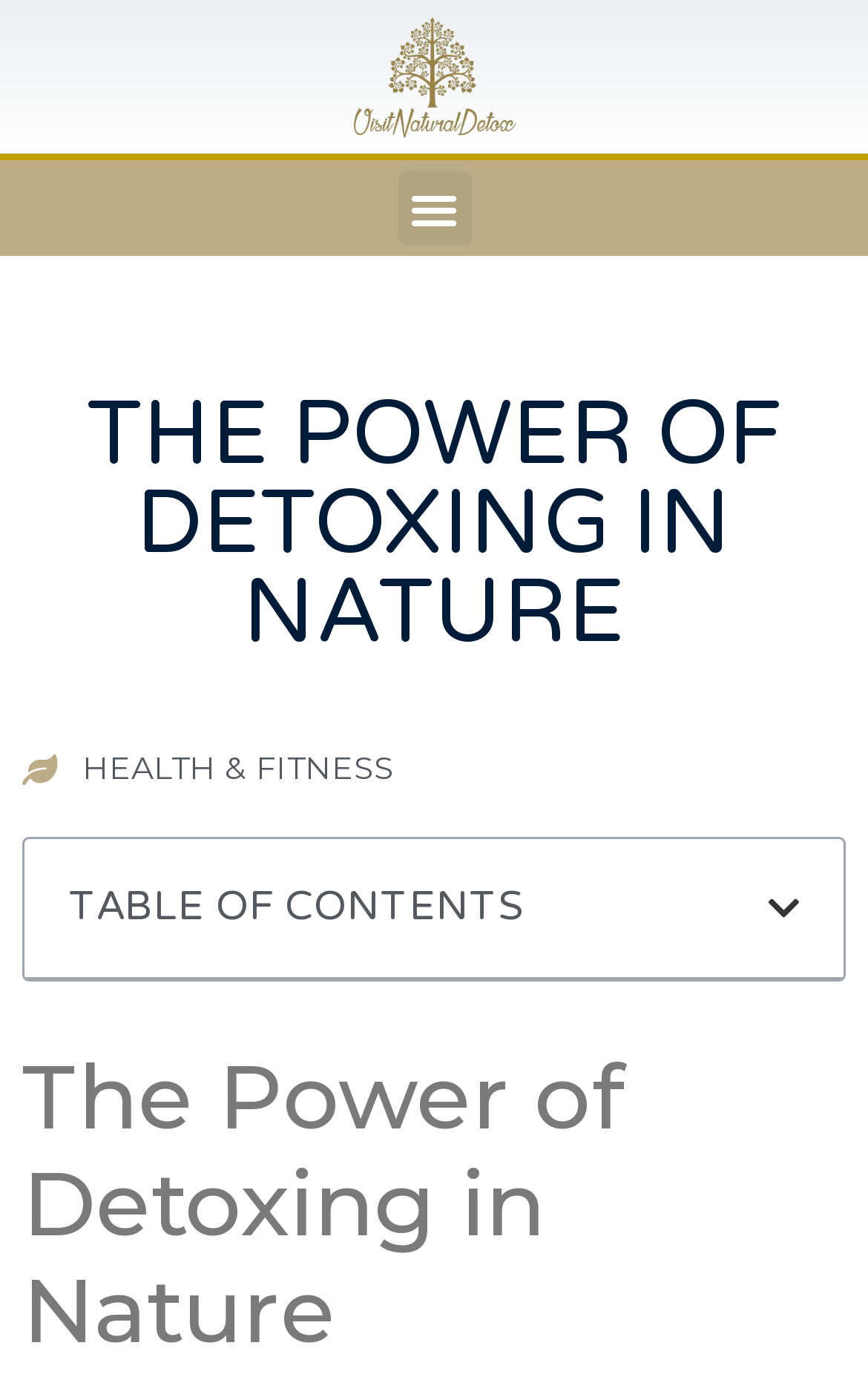Provide a comprehensive caption for the webpage.

The webpage is about the benefits of detoxing in nature, with a focus on improved mental clarity, better digestion, and overall increased health. At the top left of the page, there is a logo for "Visit Natural Detox Resort" with a link to the website. Next to the logo, there is a menu toggle button. 

Below the logo, there is a large heading that reads "THE POWER OF DETOXING IN NATURE", taking up most of the width of the page. Underneath this heading, there is a small, non-descriptive text element, followed by a link to a section titled "HEALTH & FITNESS". 

Further down the page, there is a heading titled "TABLE OF CONTENTS", accompanied by a button to open the table of contents. This button is located to the right of the heading. 

At the bottom of the page, there is another heading that repeats the title "The Power of Detoxing in Nature", spanning the full width of the page.